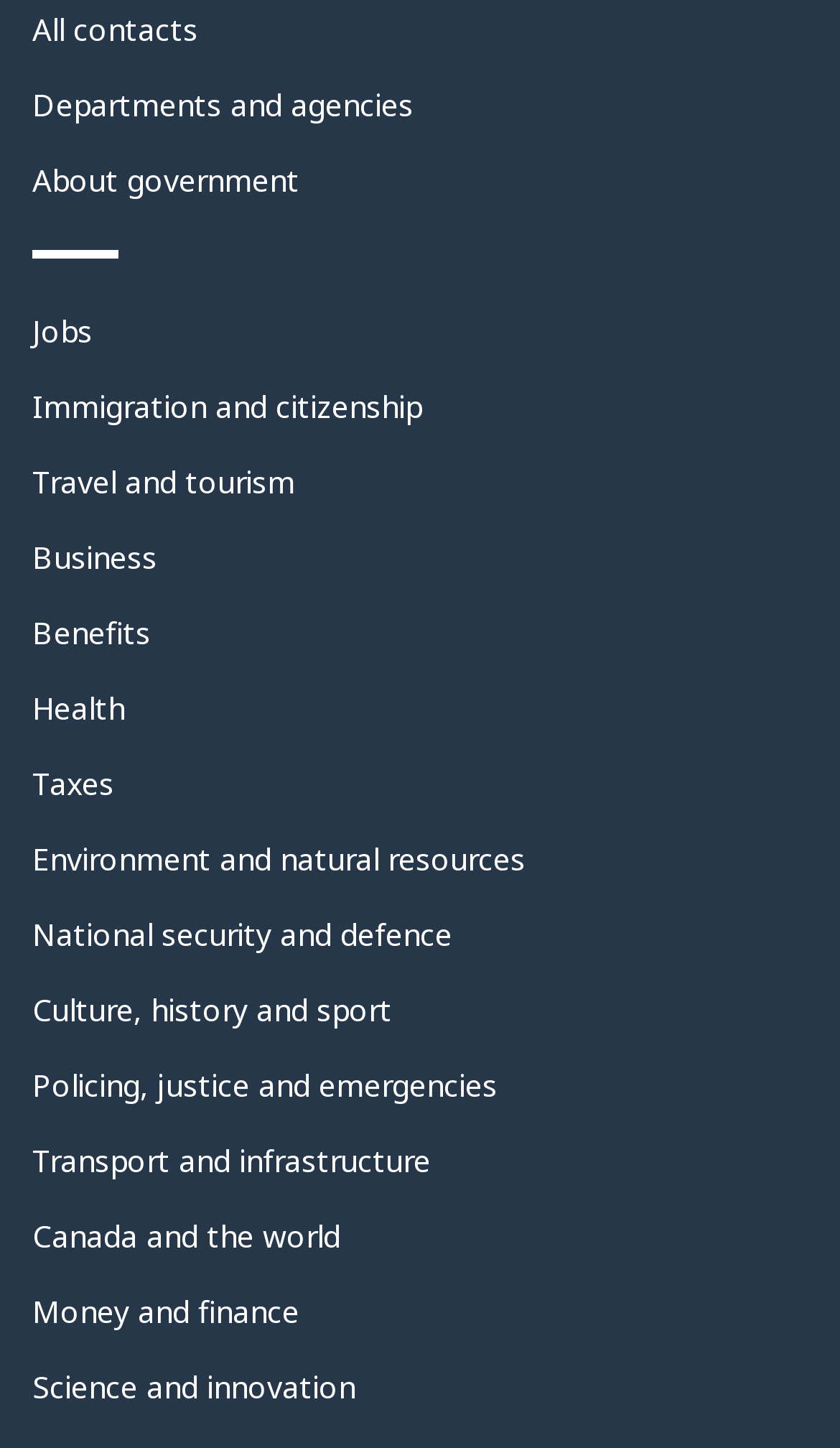Based on the image, give a detailed response to the question: How many links are related to government services?

I analyzed the OCR text of each link and found that at least 5 links are related to government services, including 'All contacts', 'Departments and agencies', 'Benefits', 'Taxes', and 'Policing, justice and emergencies'.